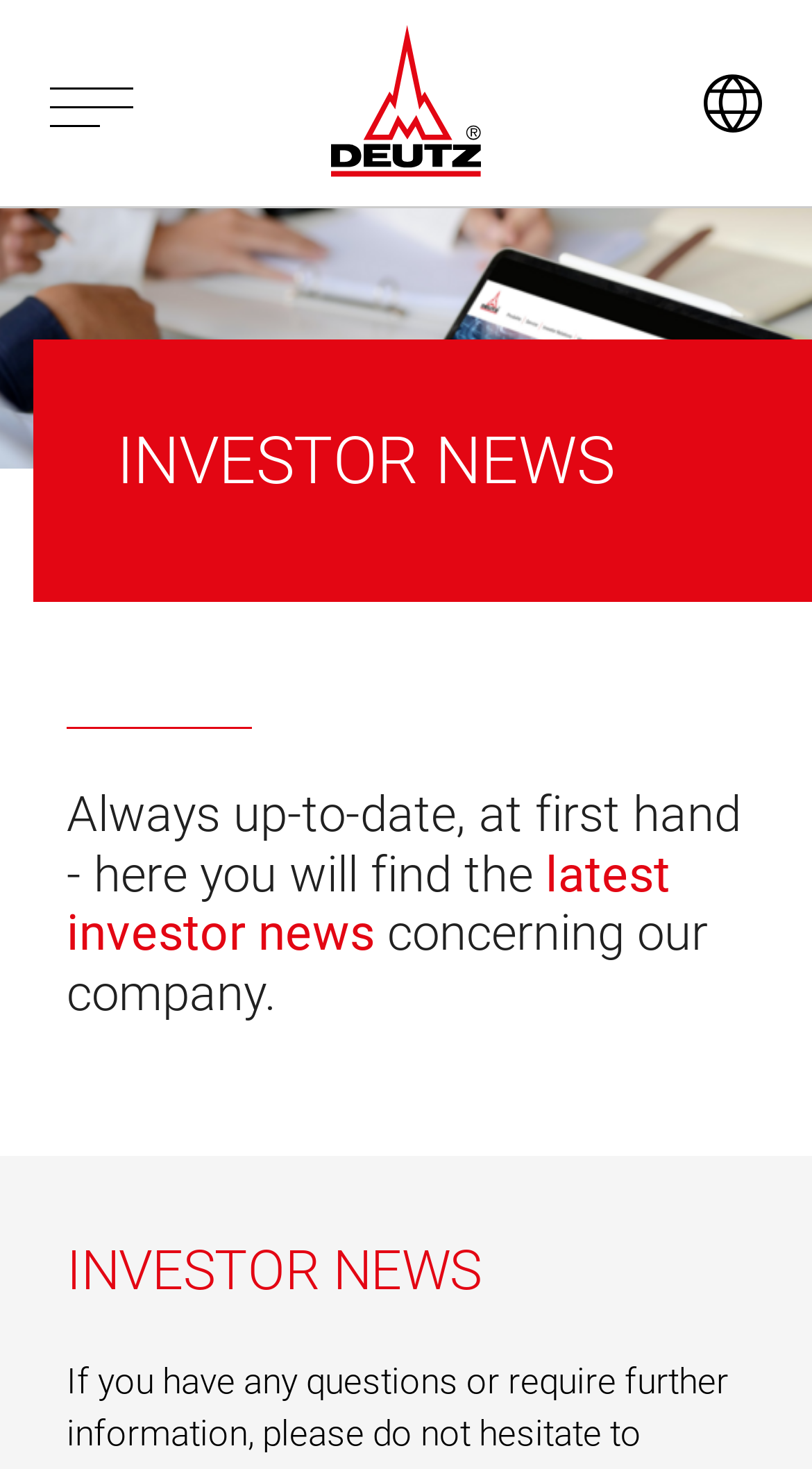What type of news is presented on this webpage?
Using the image, give a concise answer in the form of a single word or short phrase.

Investor news